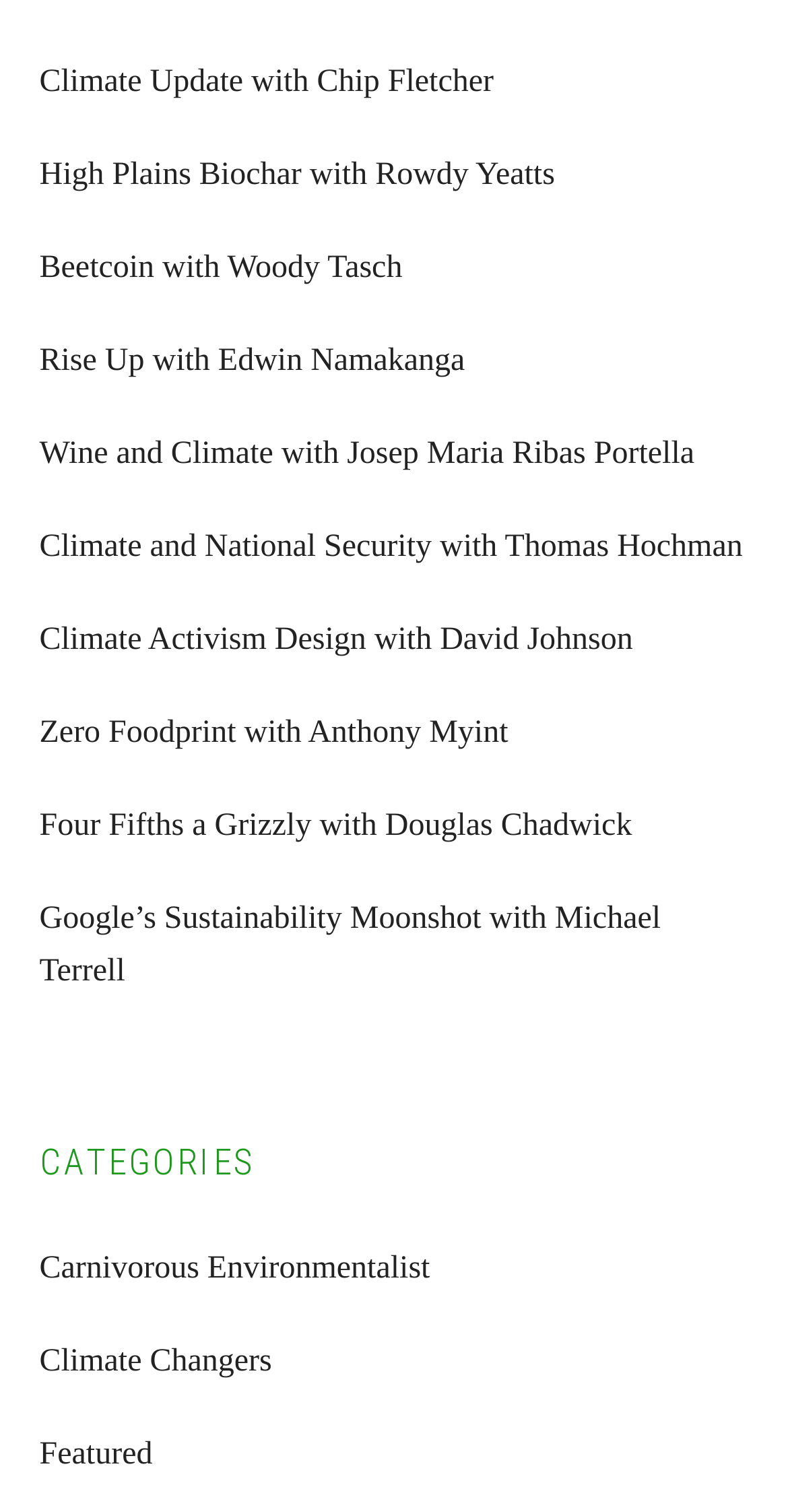Determine the bounding box coordinates of the clickable element necessary to fulfill the instruction: "View Zero Foodprint with Anthony Myint". Provide the coordinates as four float numbers within the 0 to 1 range, i.e., [left, top, right, bottom].

[0.05, 0.473, 0.645, 0.496]